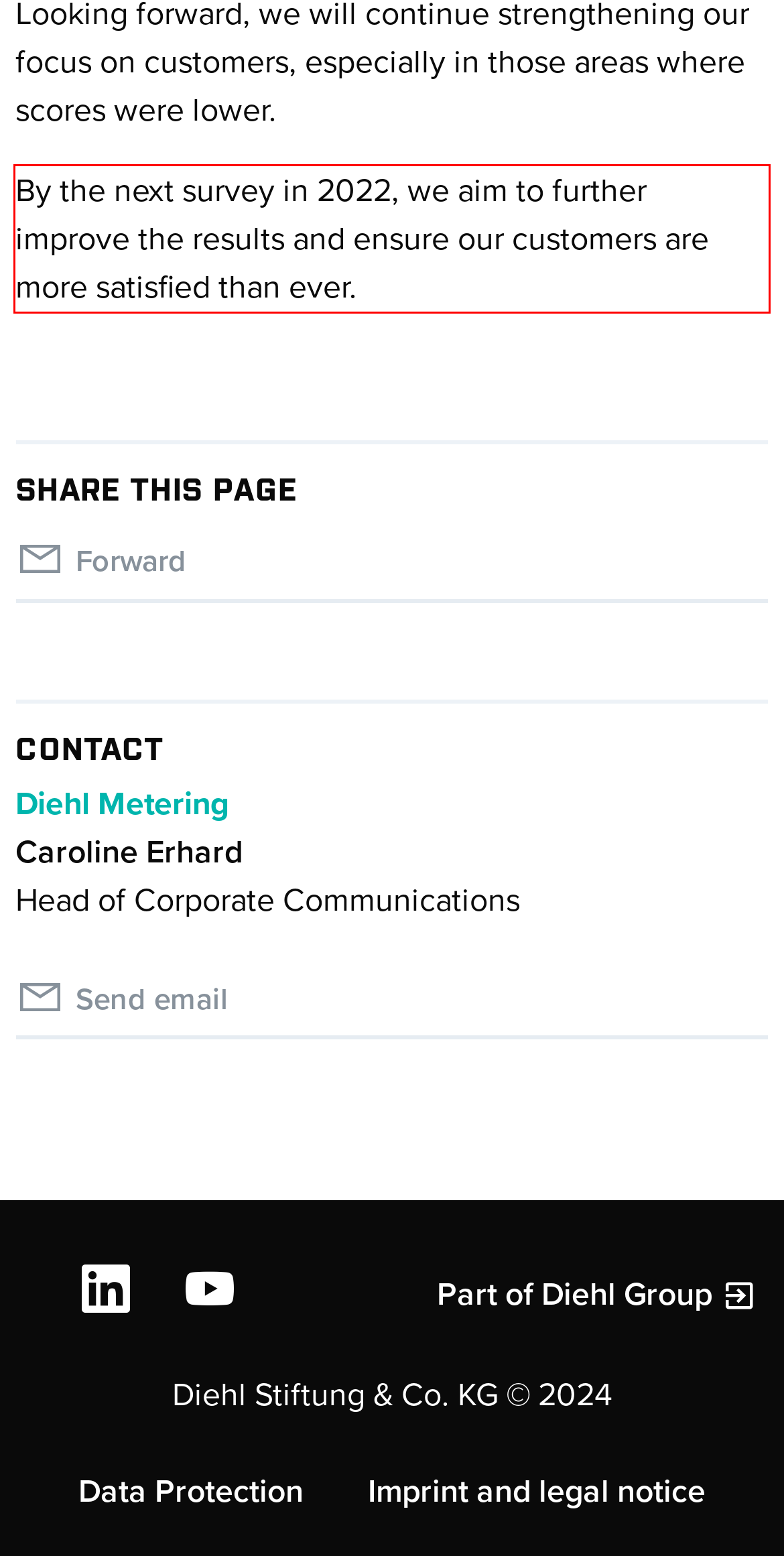Given a screenshot of a webpage, identify the red bounding box and perform OCR to recognize the text within that box.

By the next survey in 2022, we aim to further improve the results and ensure our customers are more satisfied than ever.